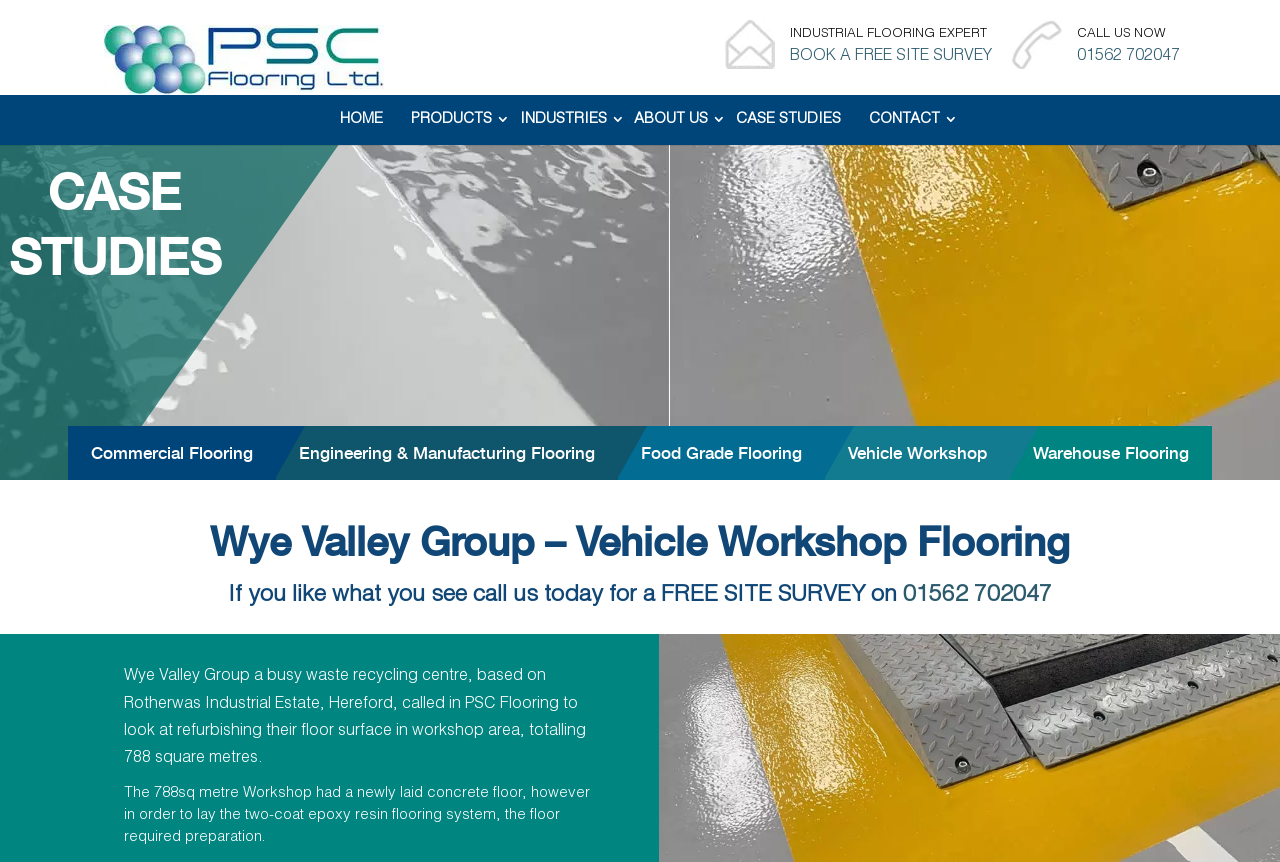Please determine the bounding box coordinates of the element to click in order to execute the following instruction: "Go to home page". The coordinates should be four float numbers between 0 and 1, specified as [left, top, right, bottom].

[0.266, 0.116, 0.299, 0.174]